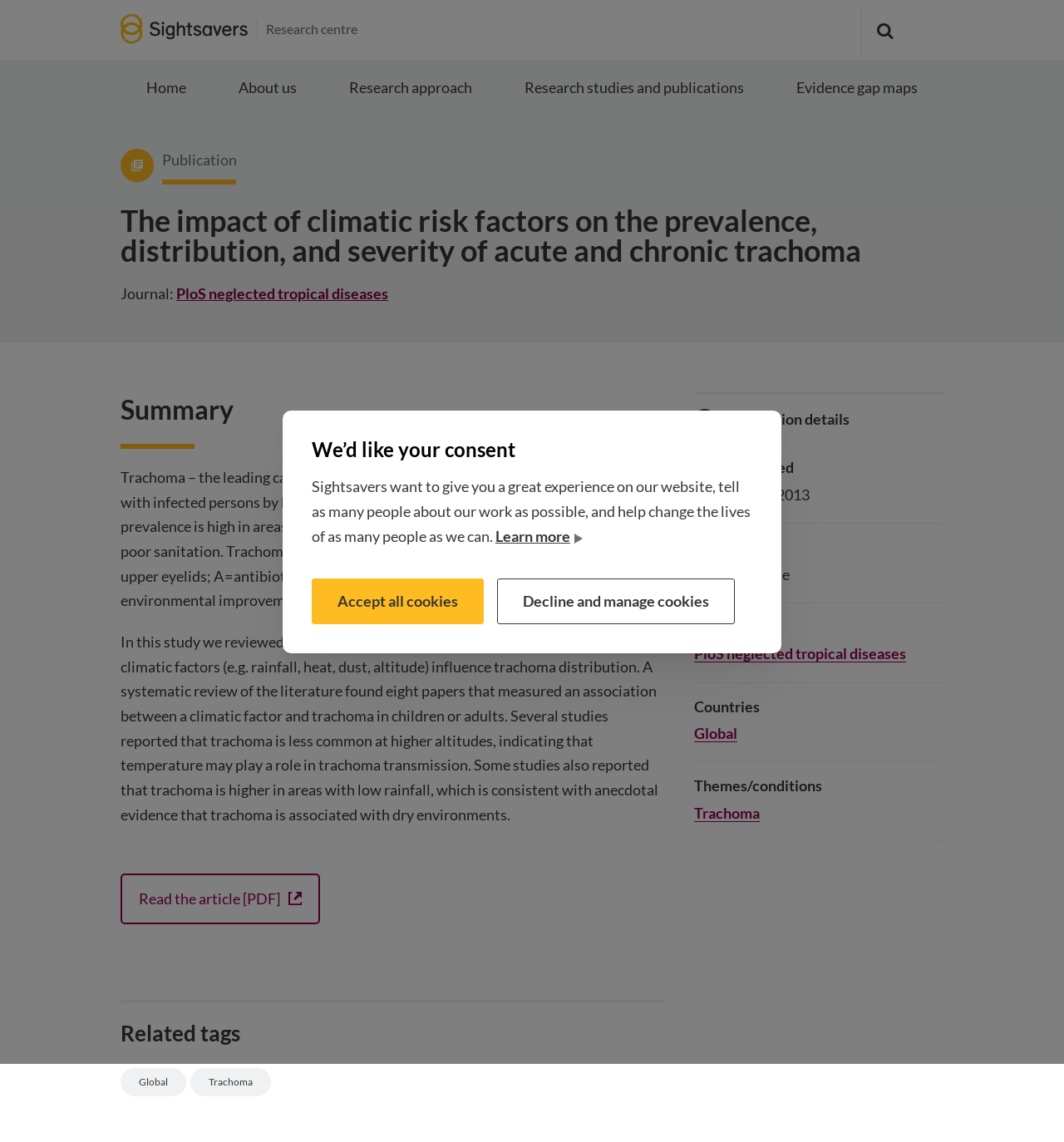Based on the image, please respond to the question with as much detail as possible:
What is the scope of the research study?

The webpage has links to 'Global' and 'Trachoma' which suggests that the research study has a global scope and is focused on Trachoma.